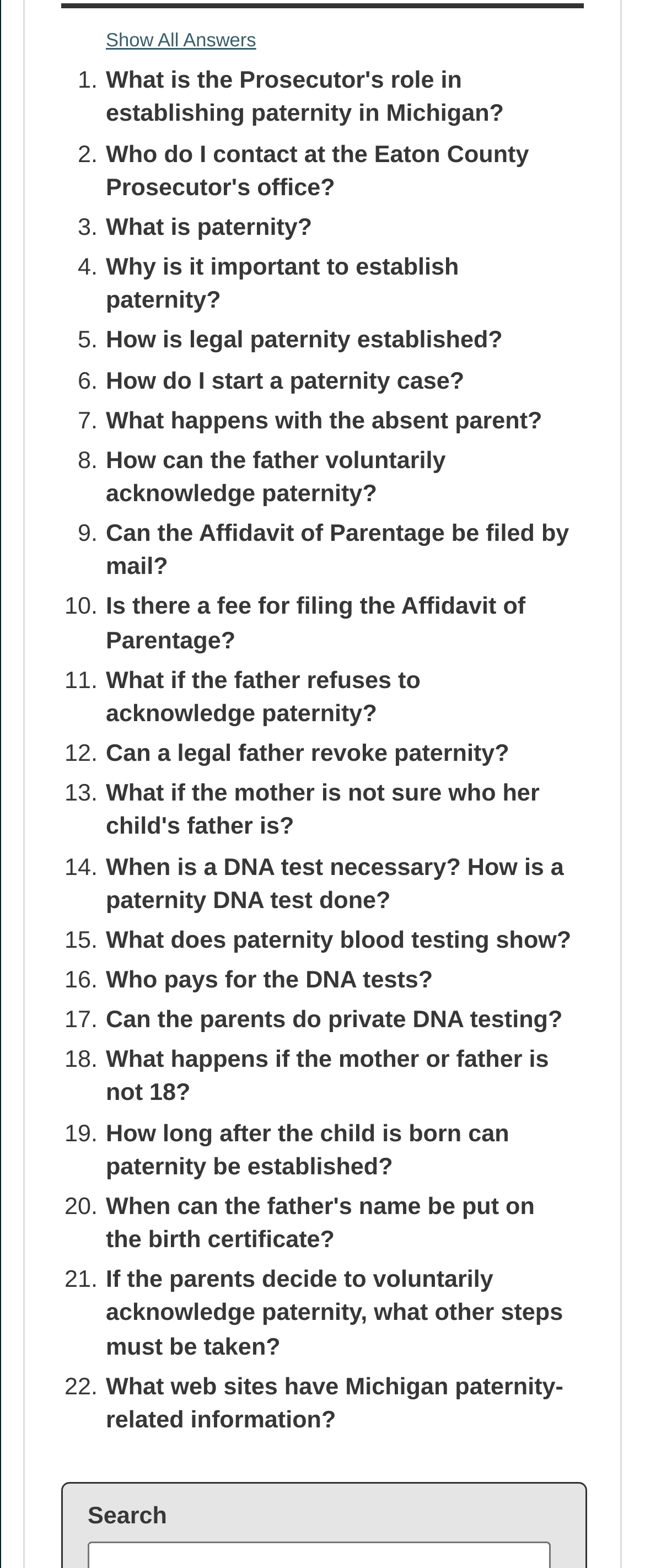Bounding box coordinates should be in the format (top-left x, top-left y, bottom-right x, bottom-right y) and all values should be floating point numbers between 0 and 1. Determine the bounding box coordinate for the UI element described as: 3. What is paternity?

[0.095, 0.135, 0.905, 0.156]